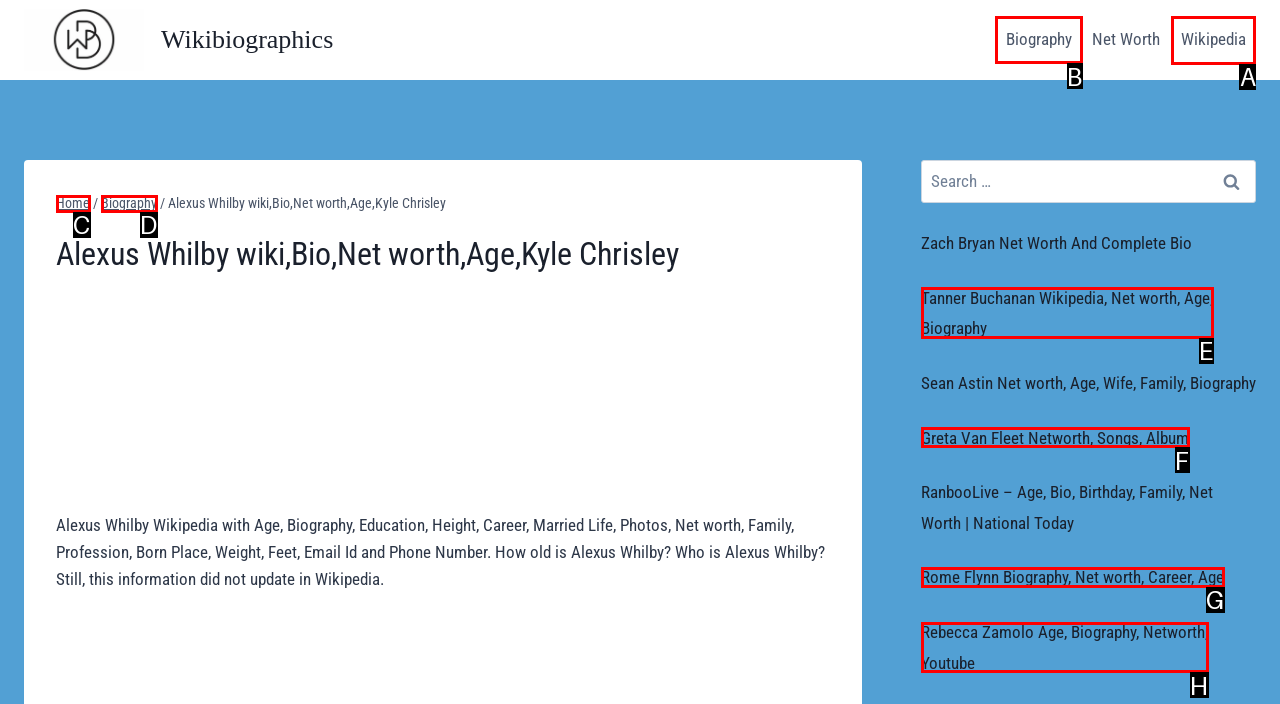Select the letter of the option that should be clicked to achieve the specified task: Visit the Wikipedia page. Respond with just the letter.

A